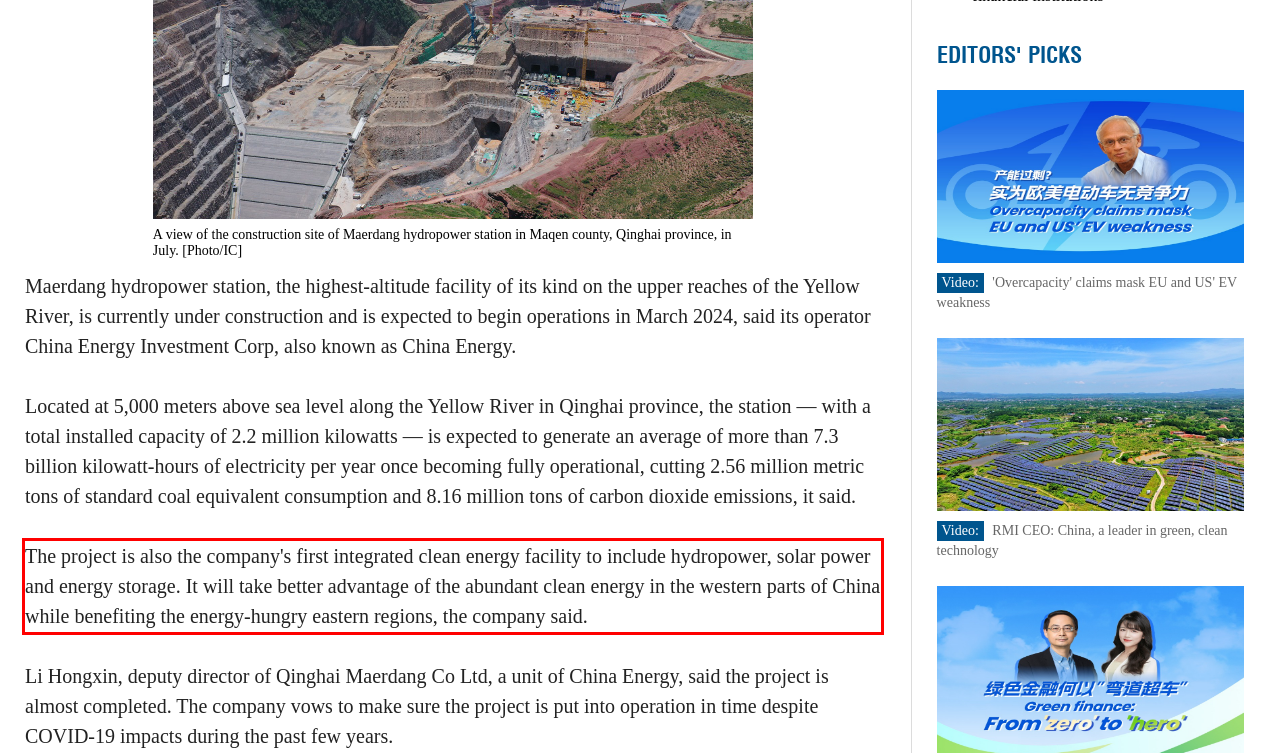Please perform OCR on the UI element surrounded by the red bounding box in the given webpage screenshot and extract its text content.

The project is also the company's first integrated clean energy facility to include hydropower, solar power and energy storage. It will take better advantage of the abundant clean energy in the western parts of China while benefiting the energy-hungry eastern regions, the company said.